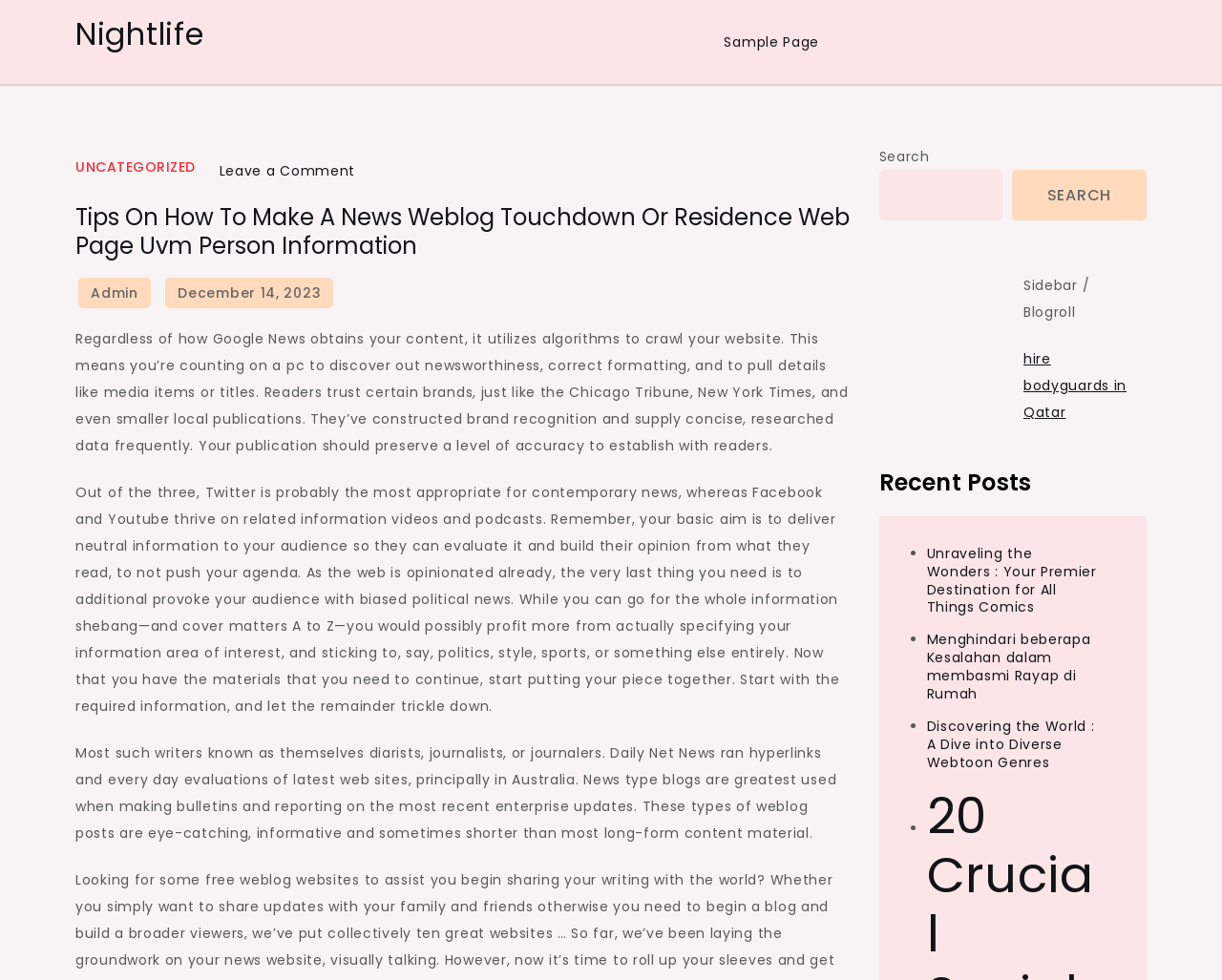Provide the bounding box coordinates of the area you need to click to execute the following instruction: "Click the 'Next Post →' link".

None